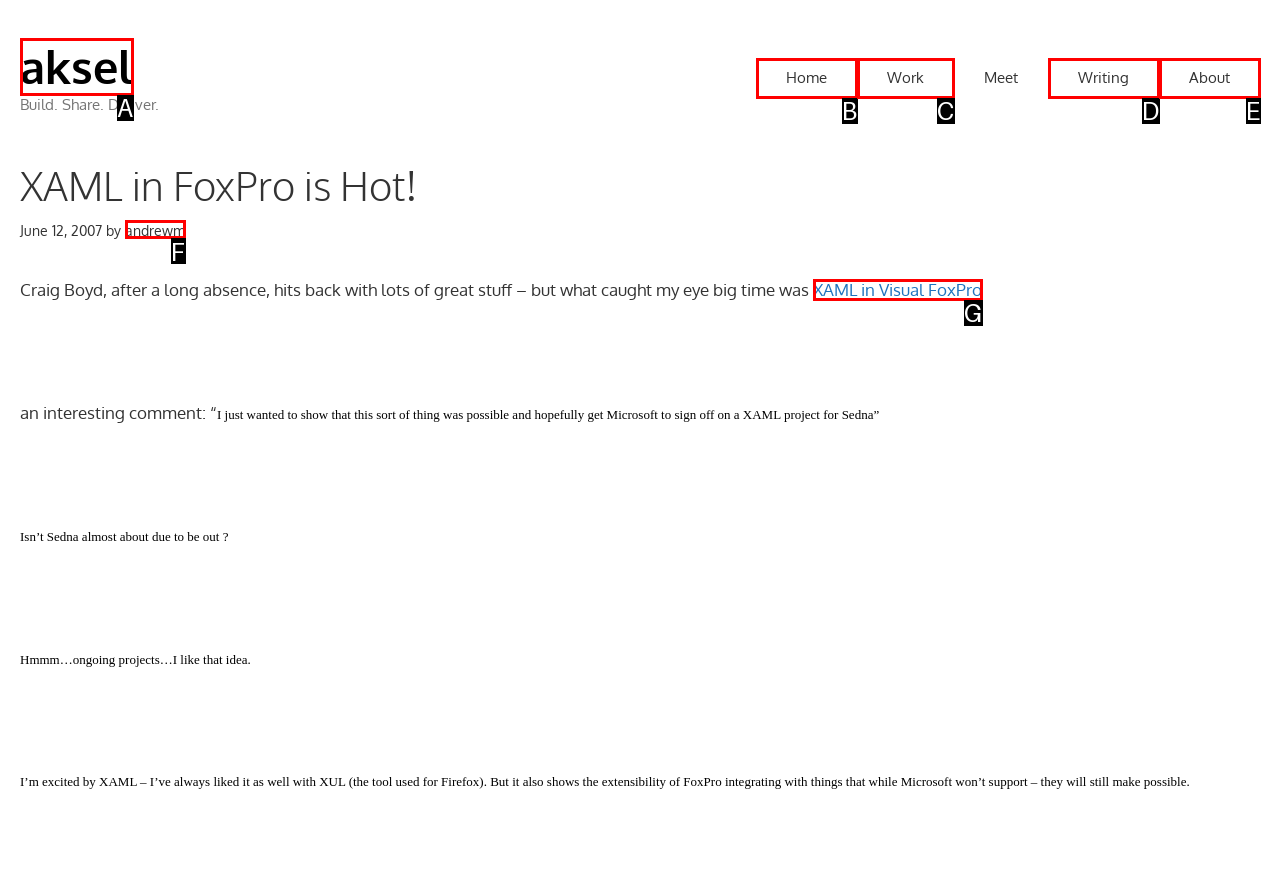Based on the given description: Apply Now on Seek, identify the correct option and provide the corresponding letter from the given choices directly.

None